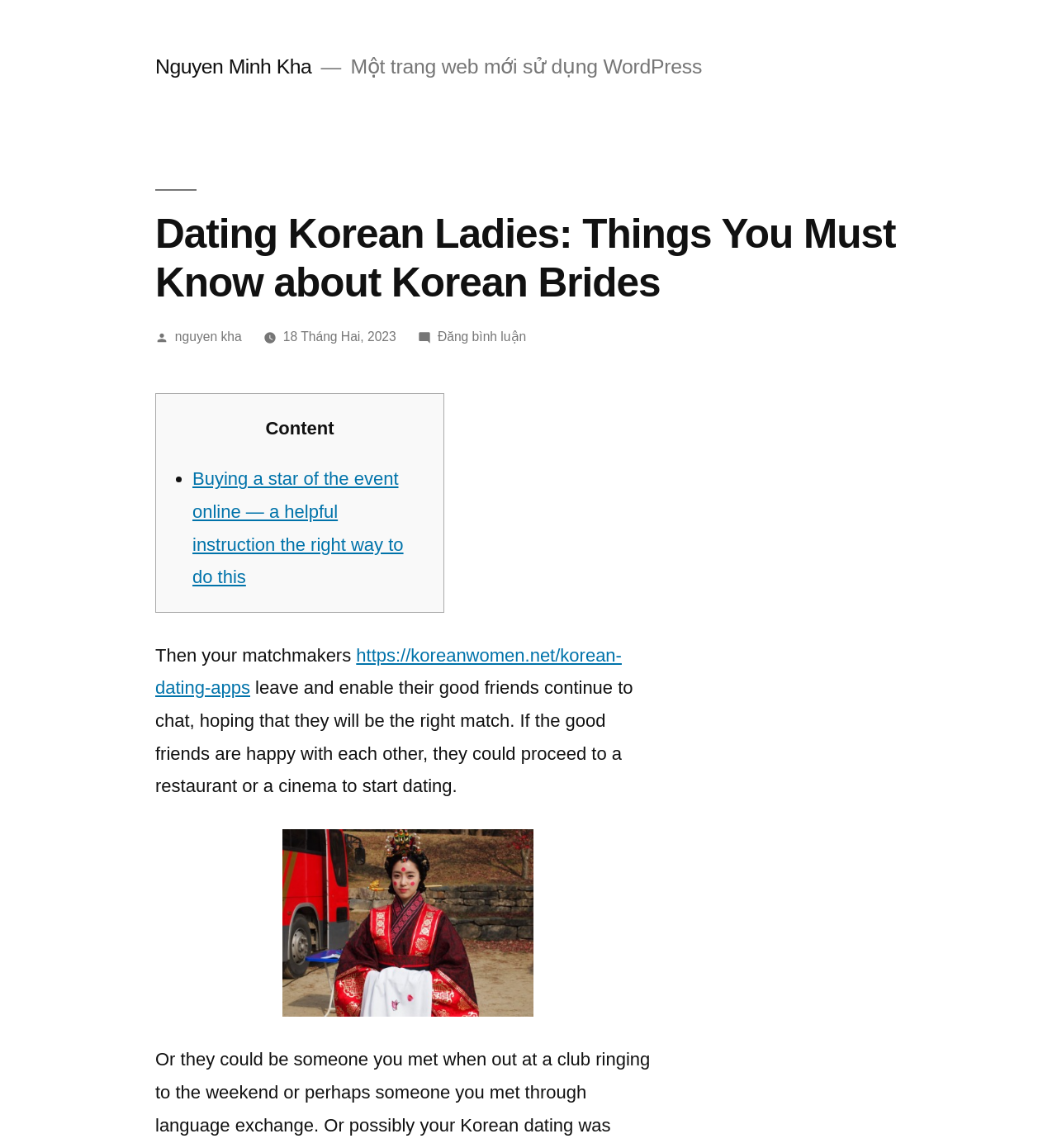Using the description: "https://koreanwomen.net/korean-dating-apps", determine the UI element's bounding box coordinates. Ensure the coordinates are in the format of four float numbers between 0 and 1, i.e., [left, top, right, bottom].

[0.147, 0.562, 0.588, 0.608]